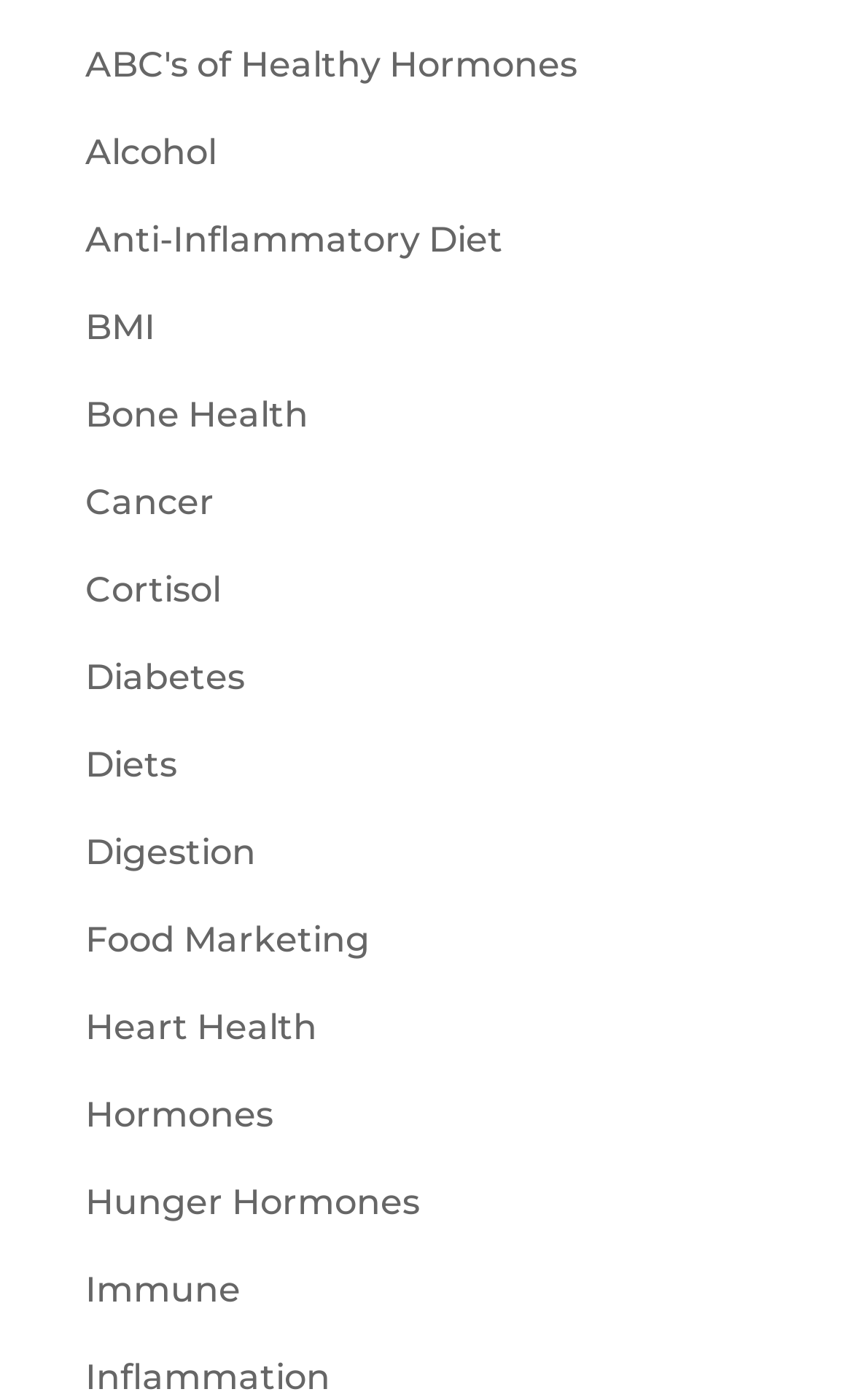Locate the bounding box coordinates of the element to click to perform the following action: 'discover heart health'. The coordinates should be given as four float values between 0 and 1, in the form of [left, top, right, bottom].

[0.1, 0.72, 0.372, 0.749]